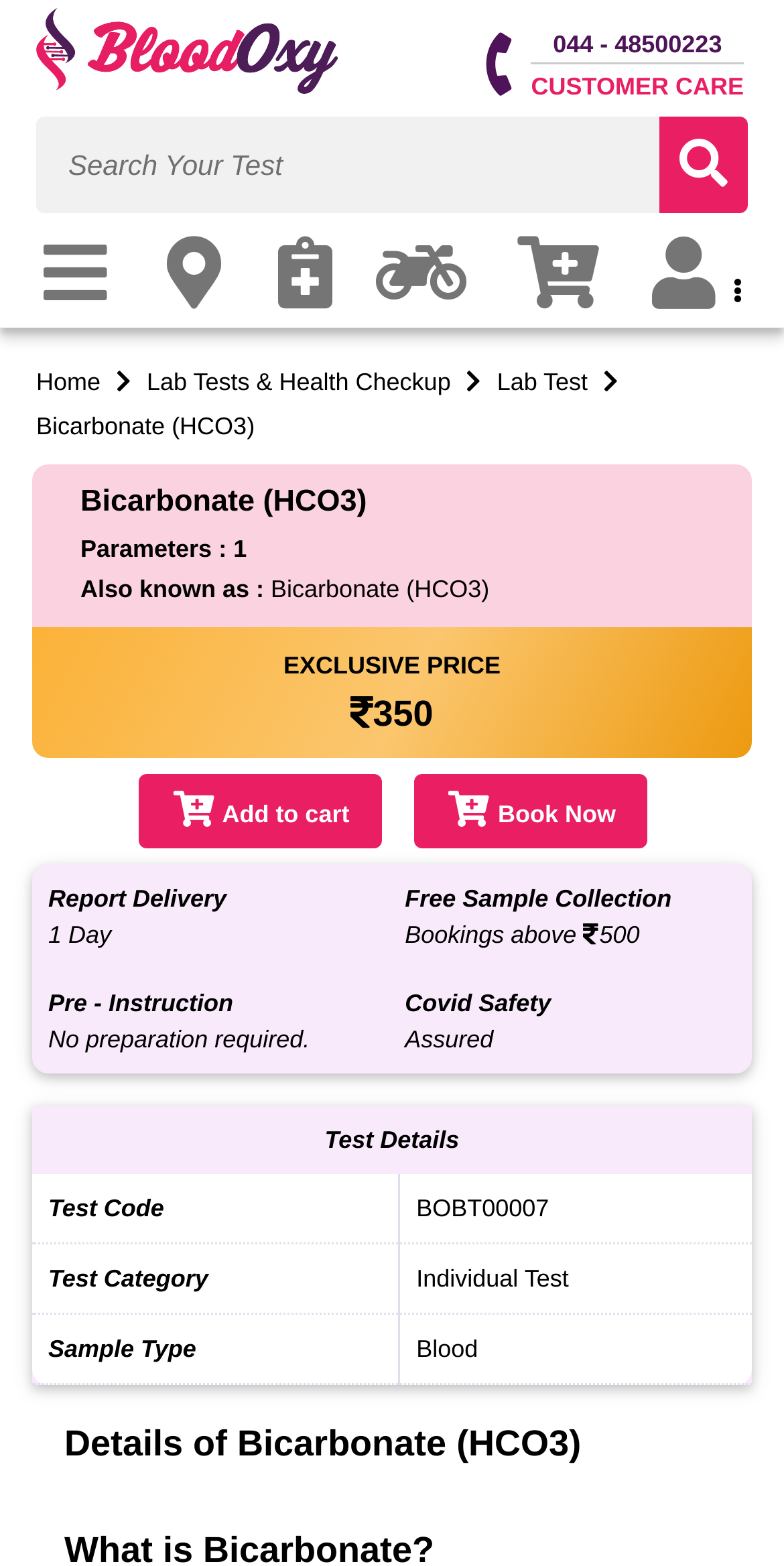Identify the bounding box coordinates for the element you need to click to achieve the following task: "View test details". Provide the bounding box coordinates as four float numbers between 0 and 1, in the form [left, top, right, bottom].

[0.041, 0.706, 0.959, 0.75]